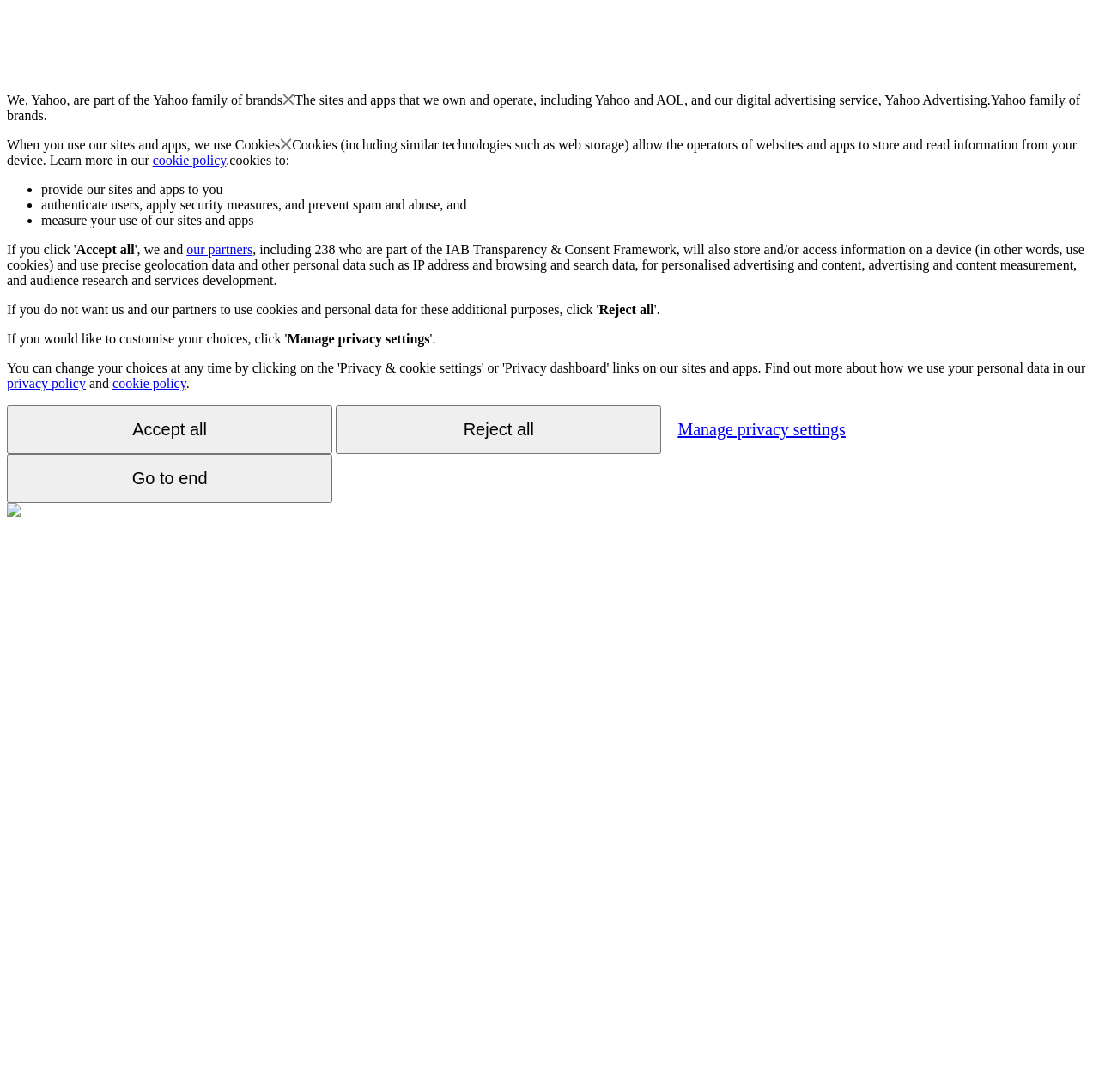Locate the bounding box coordinates of the area where you should click to accomplish the instruction: "Explore the writing process".

None